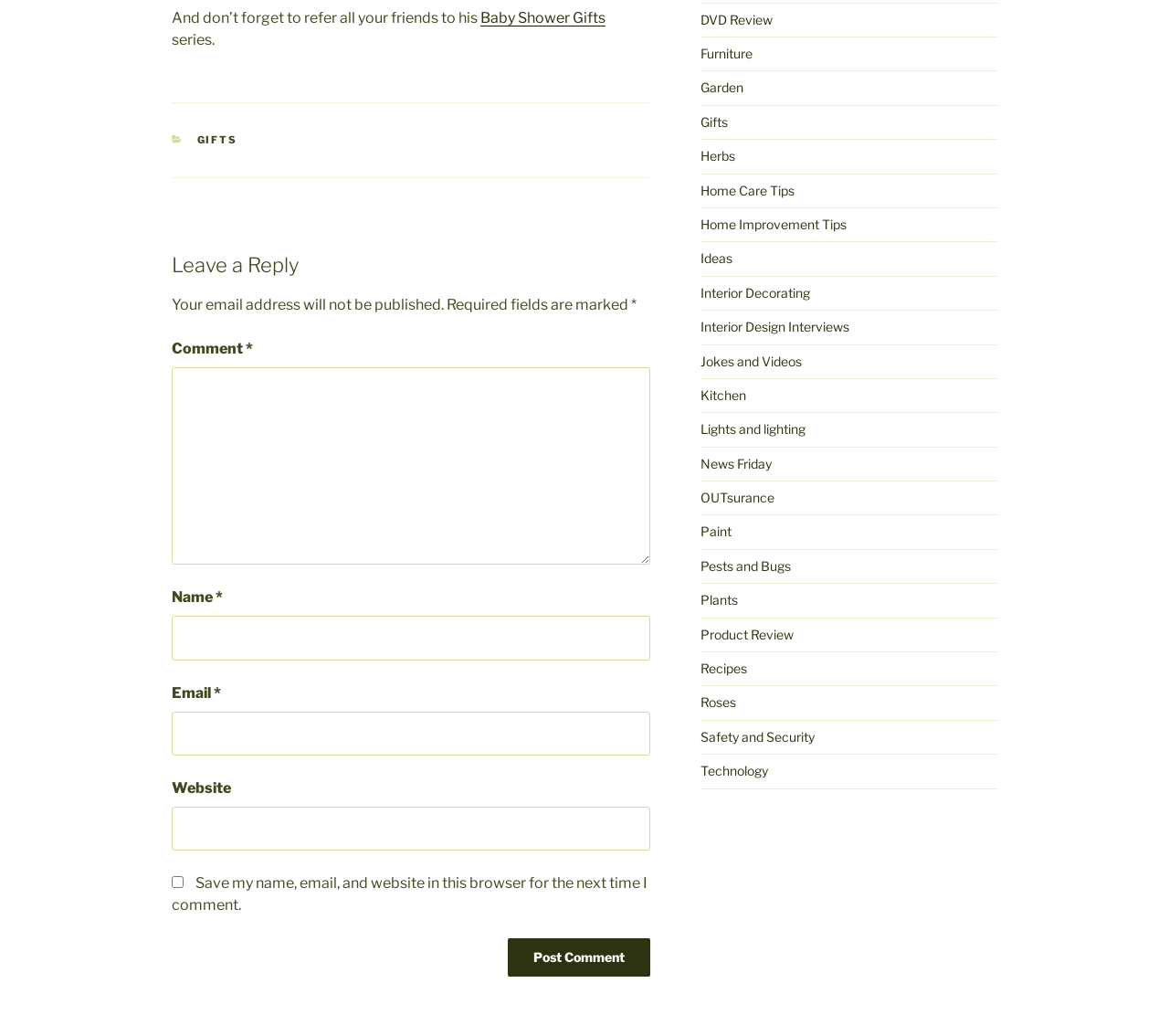Given the description "Recipes", provide the bounding box coordinates of the corresponding UI element.

[0.599, 0.638, 0.639, 0.653]